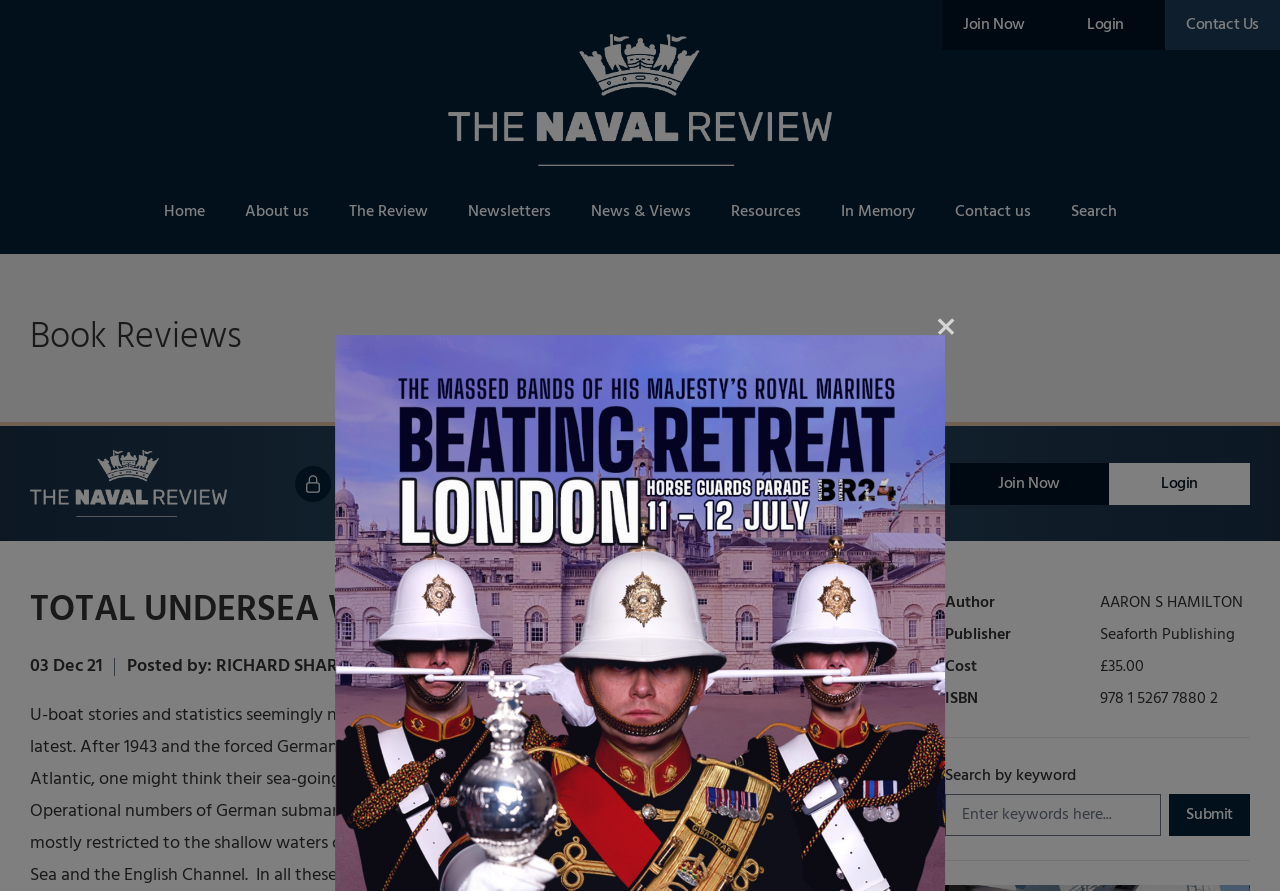Can you show the bounding box coordinates of the region to click on to complete the task described in the instruction: "Close the current window"?

[0.73, 0.359, 0.748, 0.384]